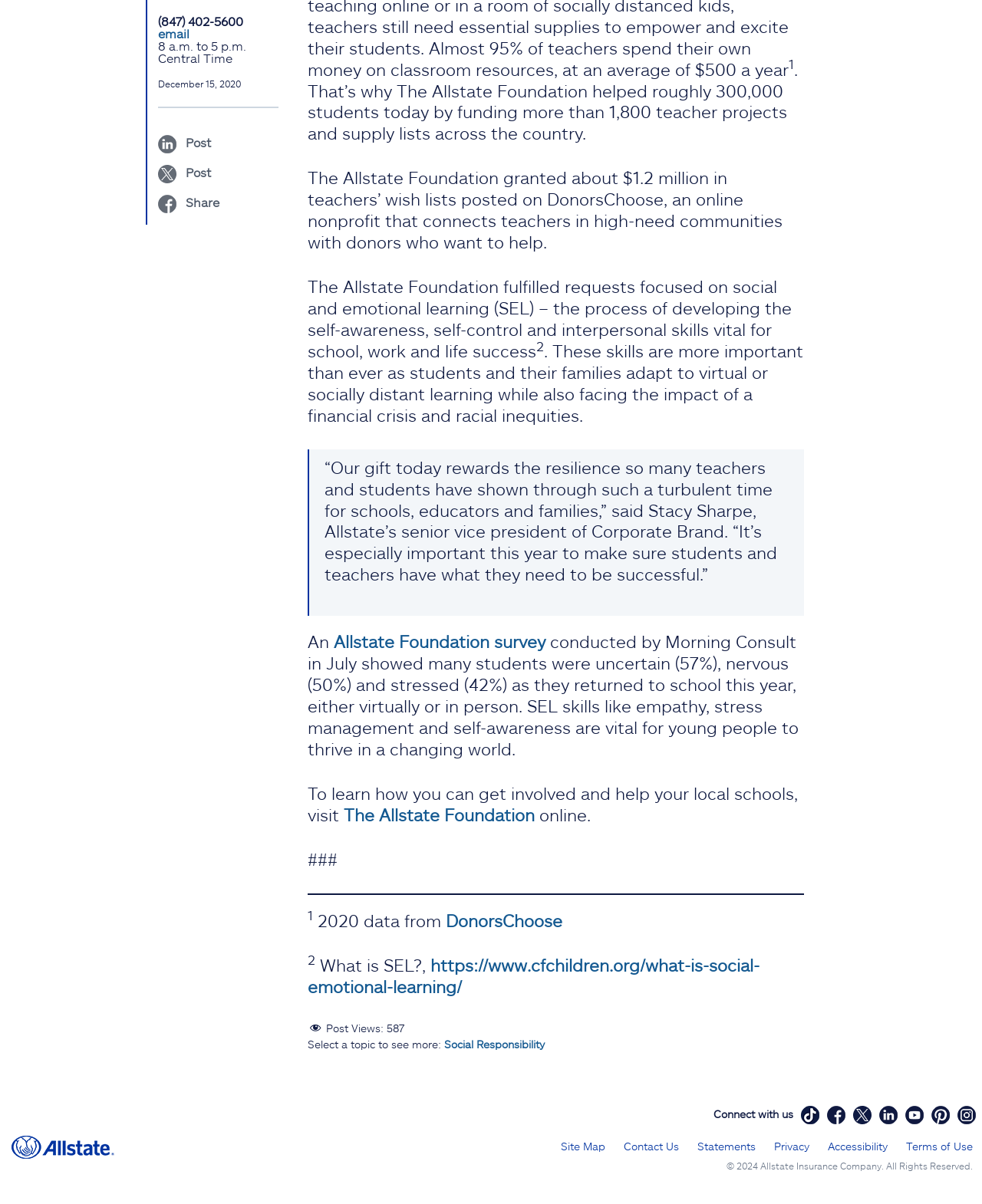Identify the bounding box coordinates of the area you need to click to perform the following instruction: "Post article on LinkedIn".

[0.161, 0.112, 0.215, 0.124]